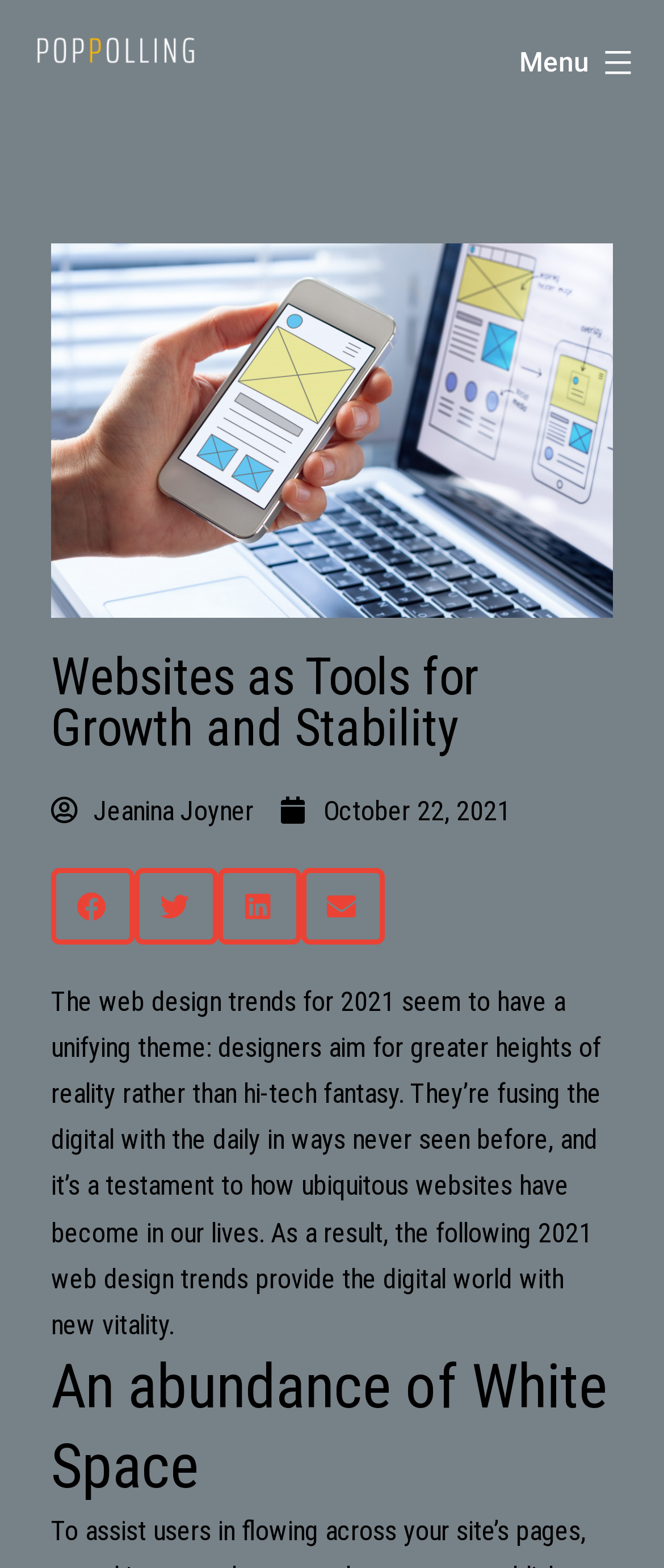Using the description "alt="poppolling.com logo"", predict the bounding box of the relevant HTML element.

[0.051, 0.021, 0.297, 0.041]